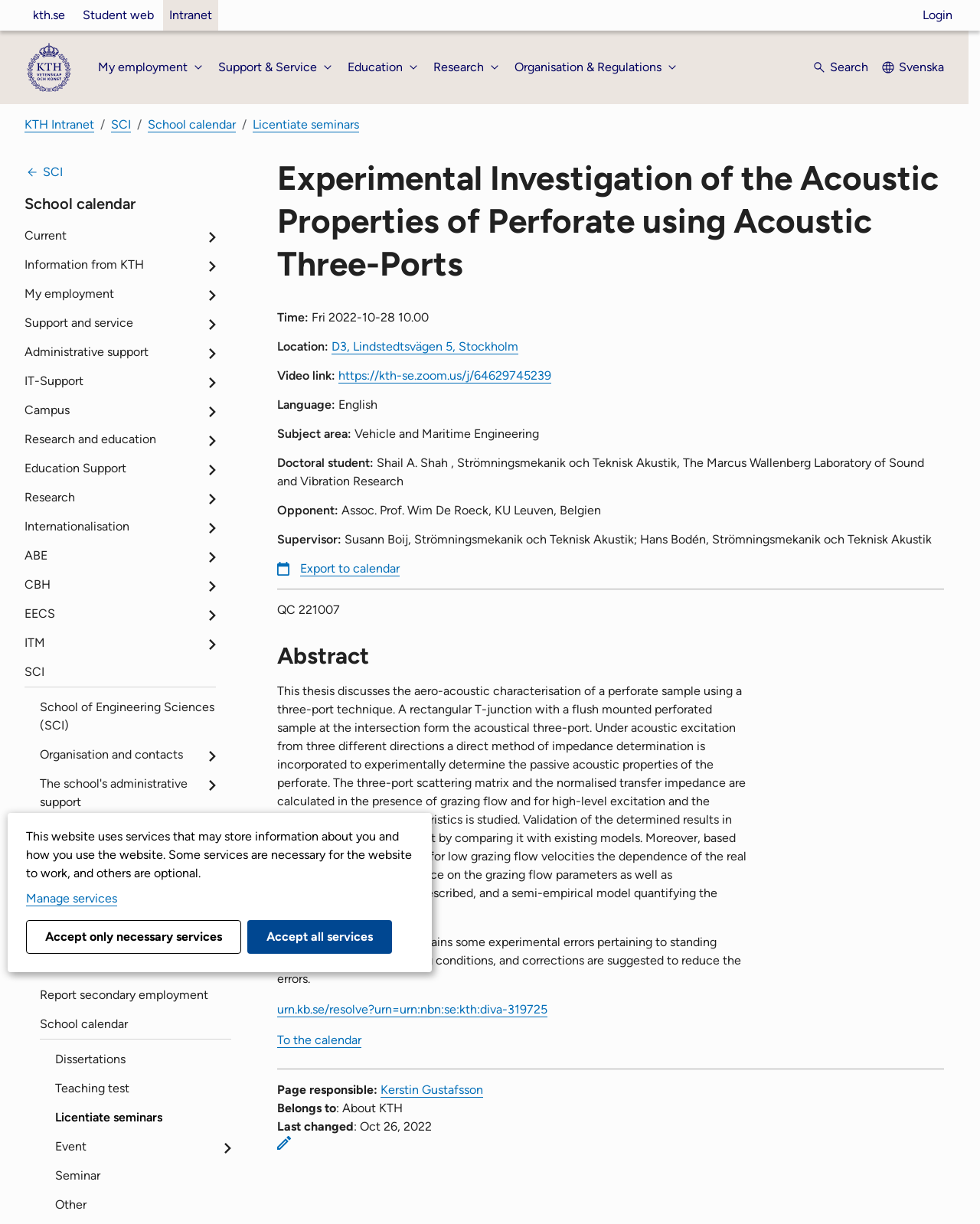Create an elaborate caption that covers all aspects of the webpage.

The webpage is about a licentiate seminar at the School of Engineering Sciences (SCI) at KTH, a Swedish university. At the top of the page, there is a navigation menu with links to various websites, including the KTH homepage, student web, and intranet. Below this, there is a login link and a button to access the main menu.

On the left side of the page, there is a column with links to various sections, including "My employment", "Support & Service", "Education", "Research", and "Organisation & Regulations". Below this, there is a search button and a link to switch to Swedish.

The main content of the page is about the licentiate seminar, which is an experimental investigation of the acoustic properties of perforate using acoustic three-ports. The seminar details are presented in a structured format, including the time, location, video link, language, subject area, doctoral student, opponent, and supervisor. The location is specified as D3, Lindstedtsvägen 5, Stockholm, and the video link is provided for online participation.

Below the seminar details, there are links to various related pages, including the school's administrative support, doctoral studies, security and emergency strategy, regulating documents, and school news. There are also links to other events, such as dissertations, teaching tests, and seminars.

At the bottom of the page, there is a cookie notice with buttons to manage services and accept or decline cookies.